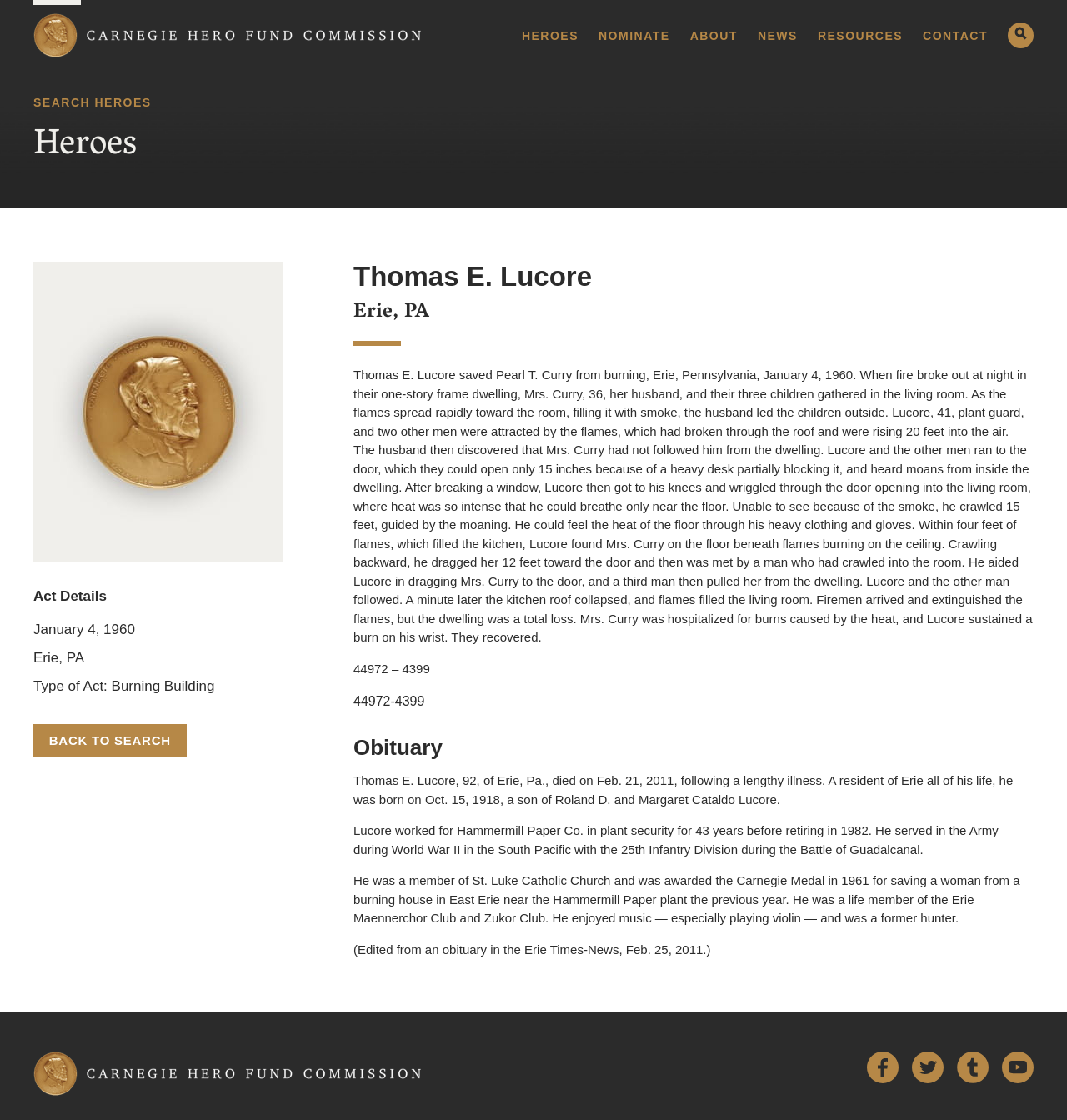Specify the bounding box coordinates of the area that needs to be clicked to achieve the following instruction: "Send a message on Whatsapp".

None